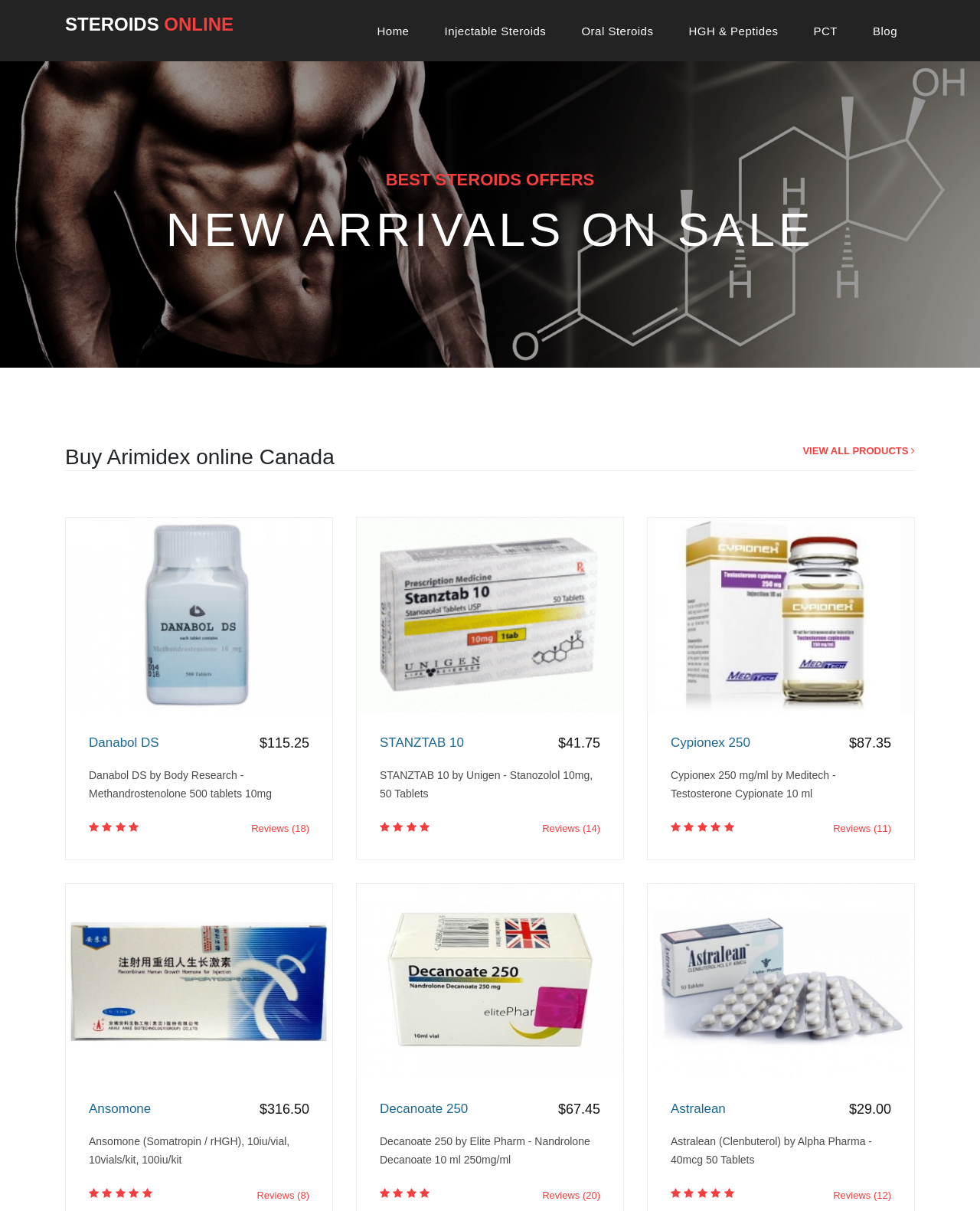What is the price of Danabol DS?
Using the information from the image, give a concise answer in one word or a short phrase.

$115.25